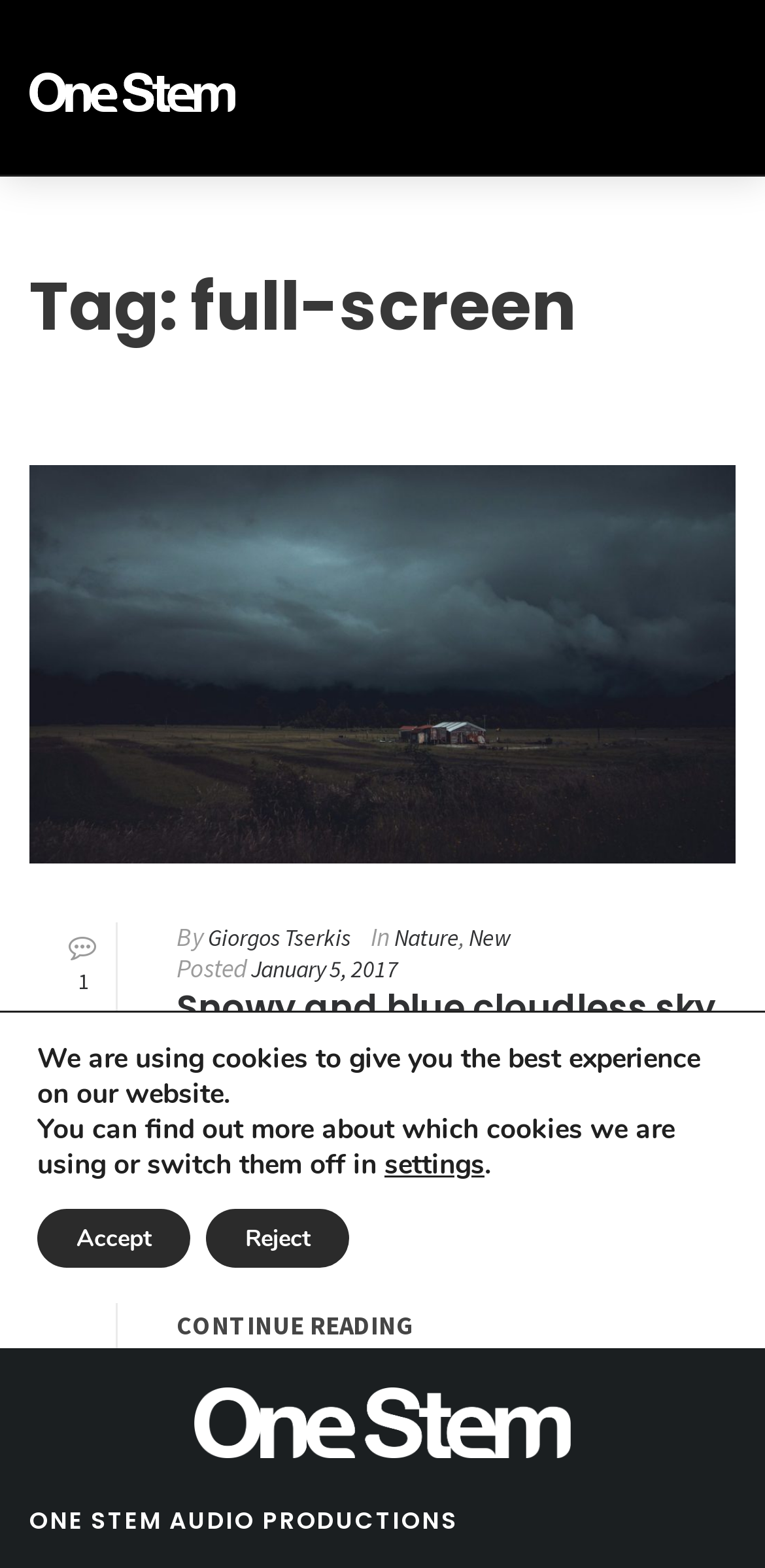Identify the bounding box for the UI element specified in this description: "alt="Main Logo"". The coordinates must be four float numbers between 0 and 1, formatted as [left, top, right, bottom].

[0.038, 0.045, 0.309, 0.068]